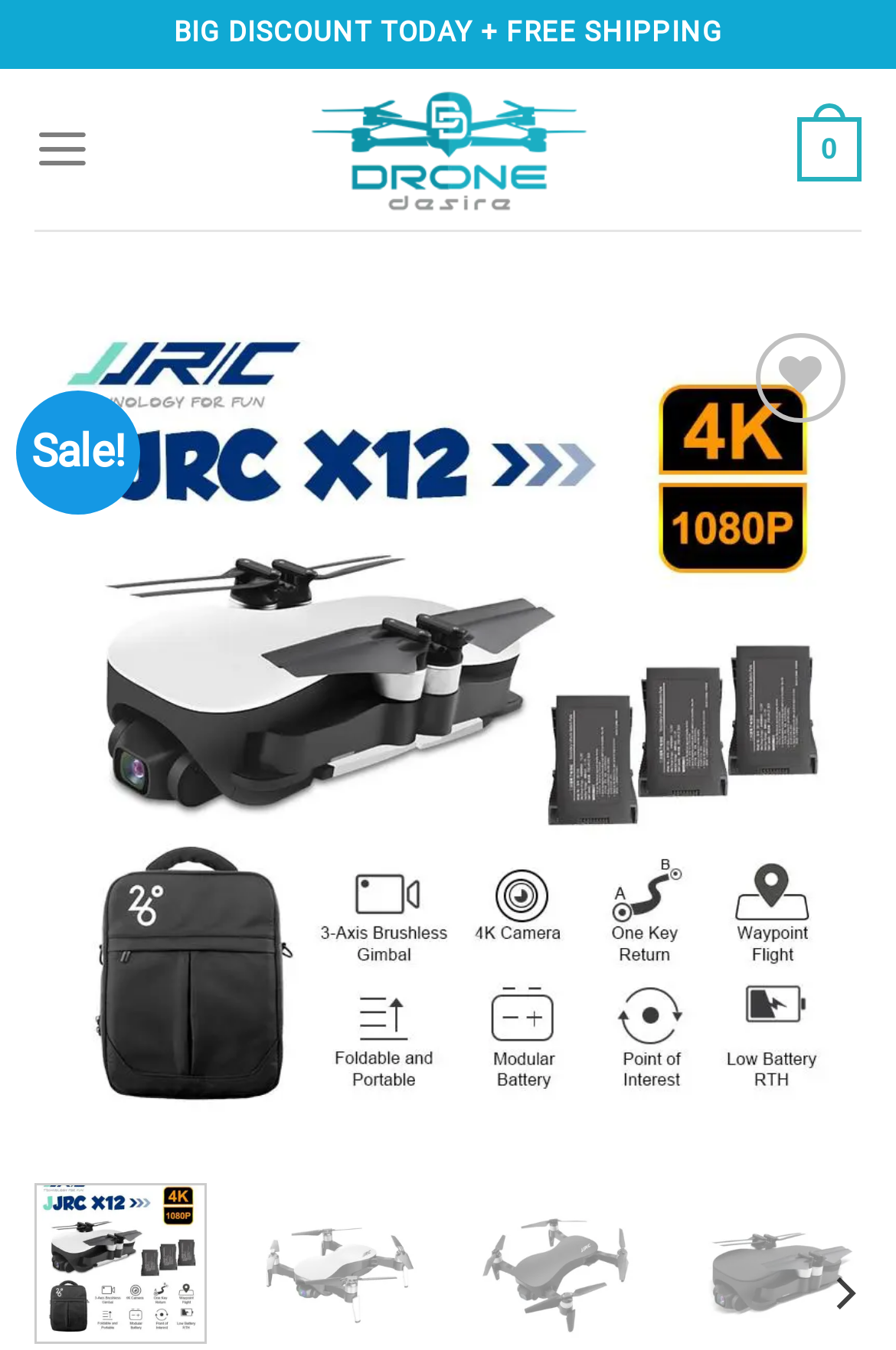Explain the webpage's design and content in an elaborate manner.

The webpage appears to be a product page for a drone, specifically the "X12 4K Drone with 3-Axis Gimbal, Smart Follow, and 5G Wi-Fi" from "Drone Desire". 

At the top of the page, there is a prominent banner announcing a "BIG DISCOUNT TODAY + FREE SHIPPING". Below this, there is a logo and link to "Drone Desire" on the left, and a "Menu" link on the right. 

Further down, there is a section with a "Sale!" label, indicating a discounted price. To the right of this, there is a "Wishlist" button and an "Add to wishlist" link. 

The page also features a navigation section with "Previous" and "Next" buttons, which are repeated at the bottom of the page. These buttons have accompanying arrow icons. The top navigation section has a disabled "Previous" button, indicating that the user is on the first page. 

There are no images of the drone itself on this page, but there are several icons and graphics, including the "Drone Desire" logo and the arrow icons on the navigation buttons.